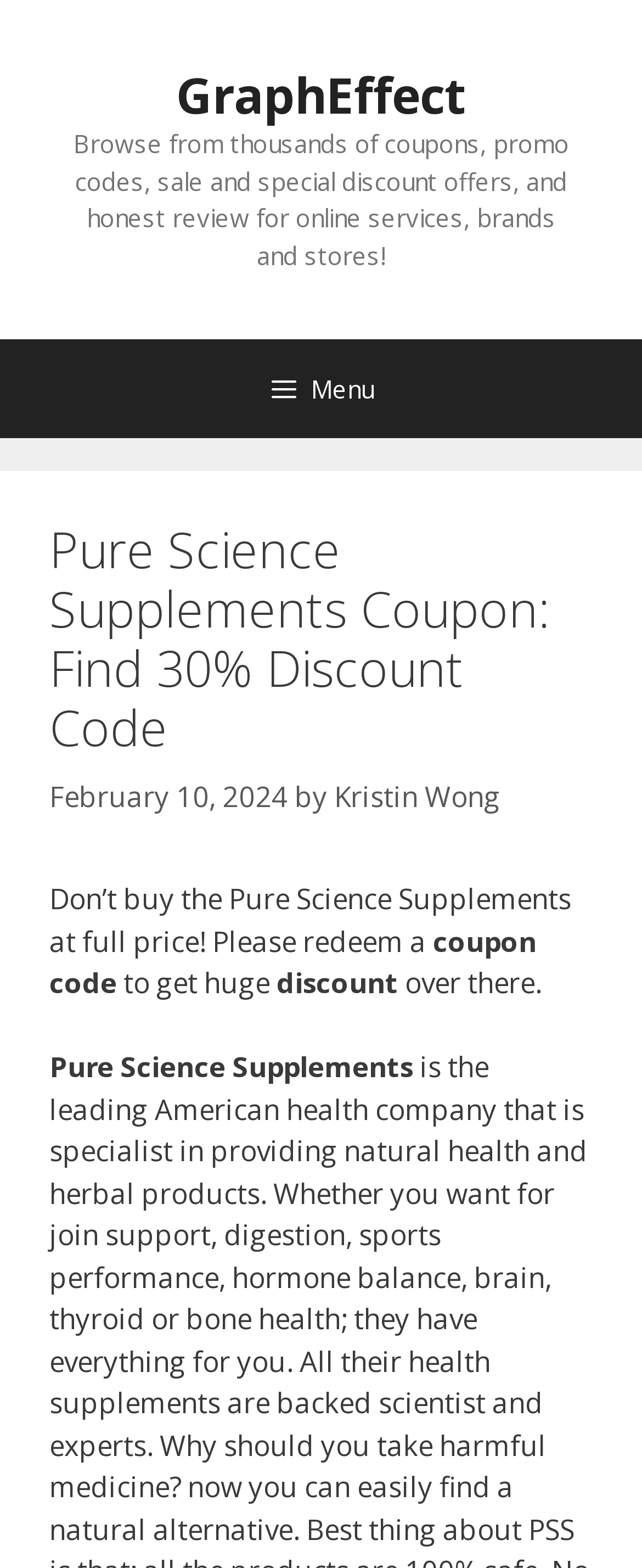Based on the image, please elaborate on the answer to the following question:
What is the benefit of redeeming a coupon code?

According to the webpage content, redeeming a coupon code can help users get a 'huge discount' on Pure Science Supplements. This implies that using a coupon code can result in significant savings.